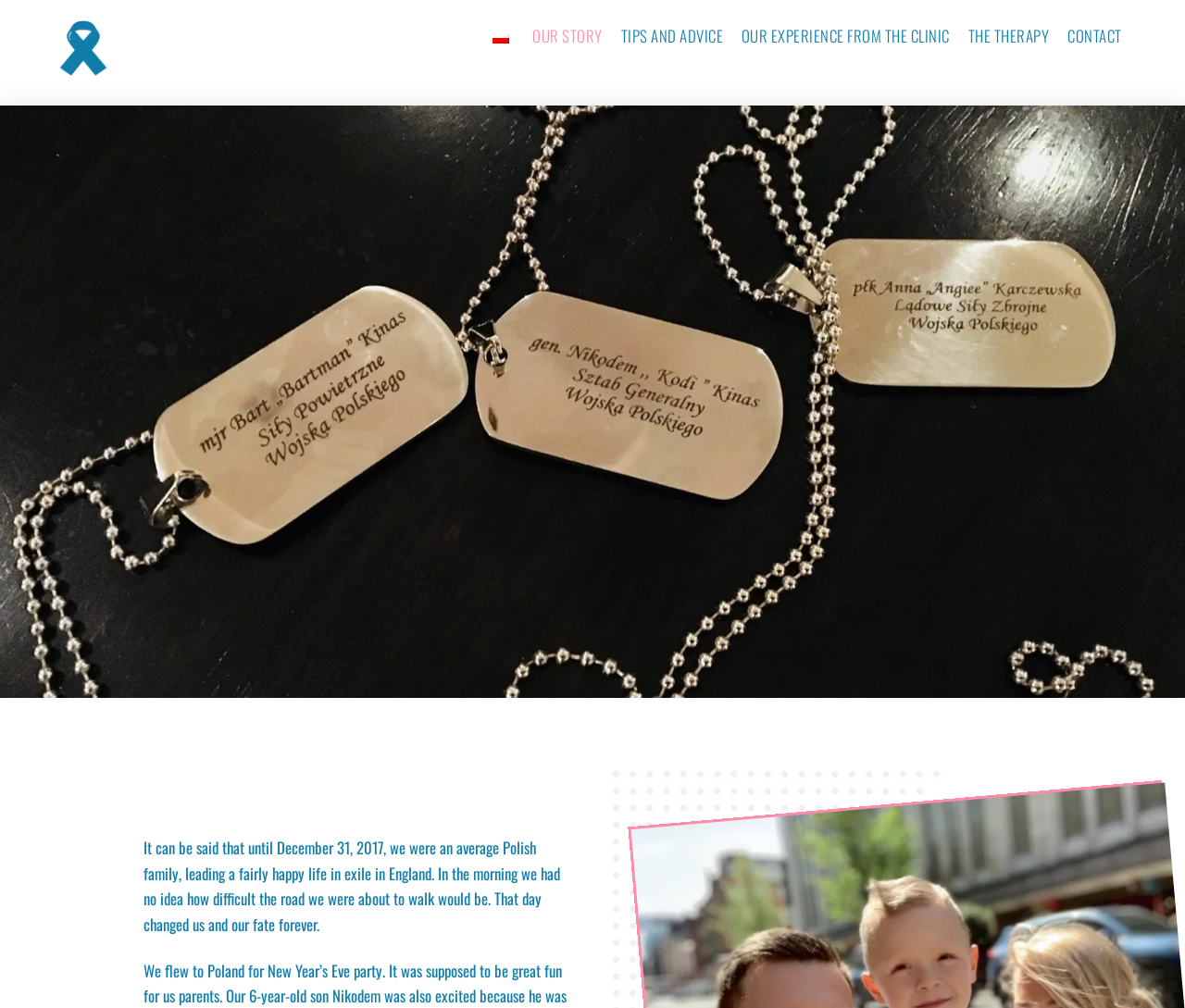Create a full and detailed caption for the entire webpage.

The webpage is about the story of a Polish family, with the title "Our story - Kinas Consulting" at the top. At the top left, there is a link to "Kinas Consulting" accompanied by an image with the same name. To the right of this link, there are several language options, including "pl_PL" with a corresponding flag image. 

Next to the language options, there is a navigation menu with five links: "OUR STORY", "TIPS AND ADVICE", "OUR EXPERIENCE FROM THE CLINIC", "THE THERAPY", and "CONTACT", which are aligned horizontally and take up the top section of the page.

Below the navigation menu, there is a paragraph of text that begins with "It can be said that until December 31, 2017, we were an average Polish family, leading a fairly happy life in exile in England." This text is positioned in the middle of the page, taking up a significant portion of the screen.